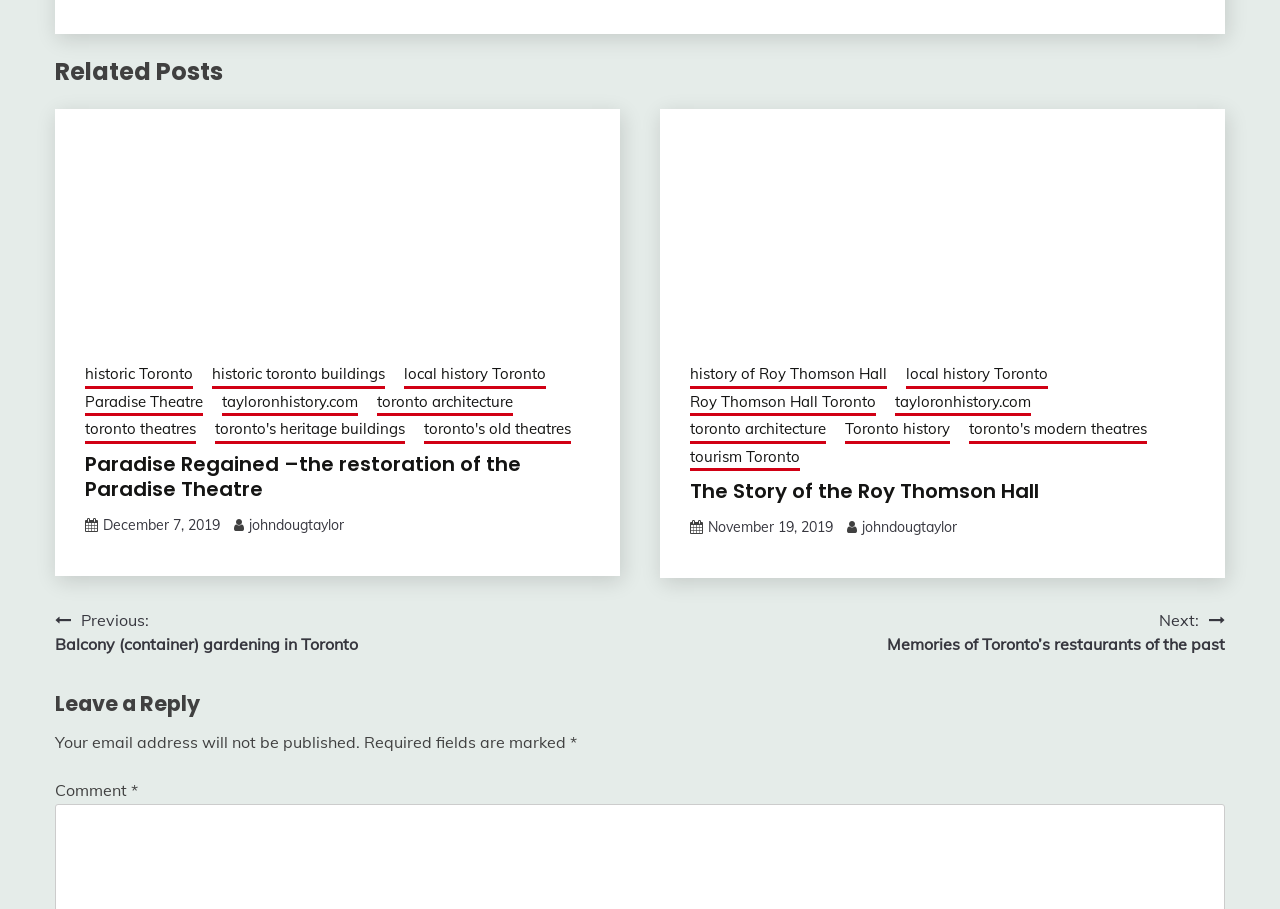What is the purpose of the section at the bottom of the webpage?
Could you please answer the question thoroughly and with as much detail as possible?

The section at the bottom of the webpage is identified by the heading 'Leave a Reply' with bounding box coordinates [0.043, 0.757, 0.957, 0.792]. This section is likely a comment form where users can leave a reply or comment on the article.